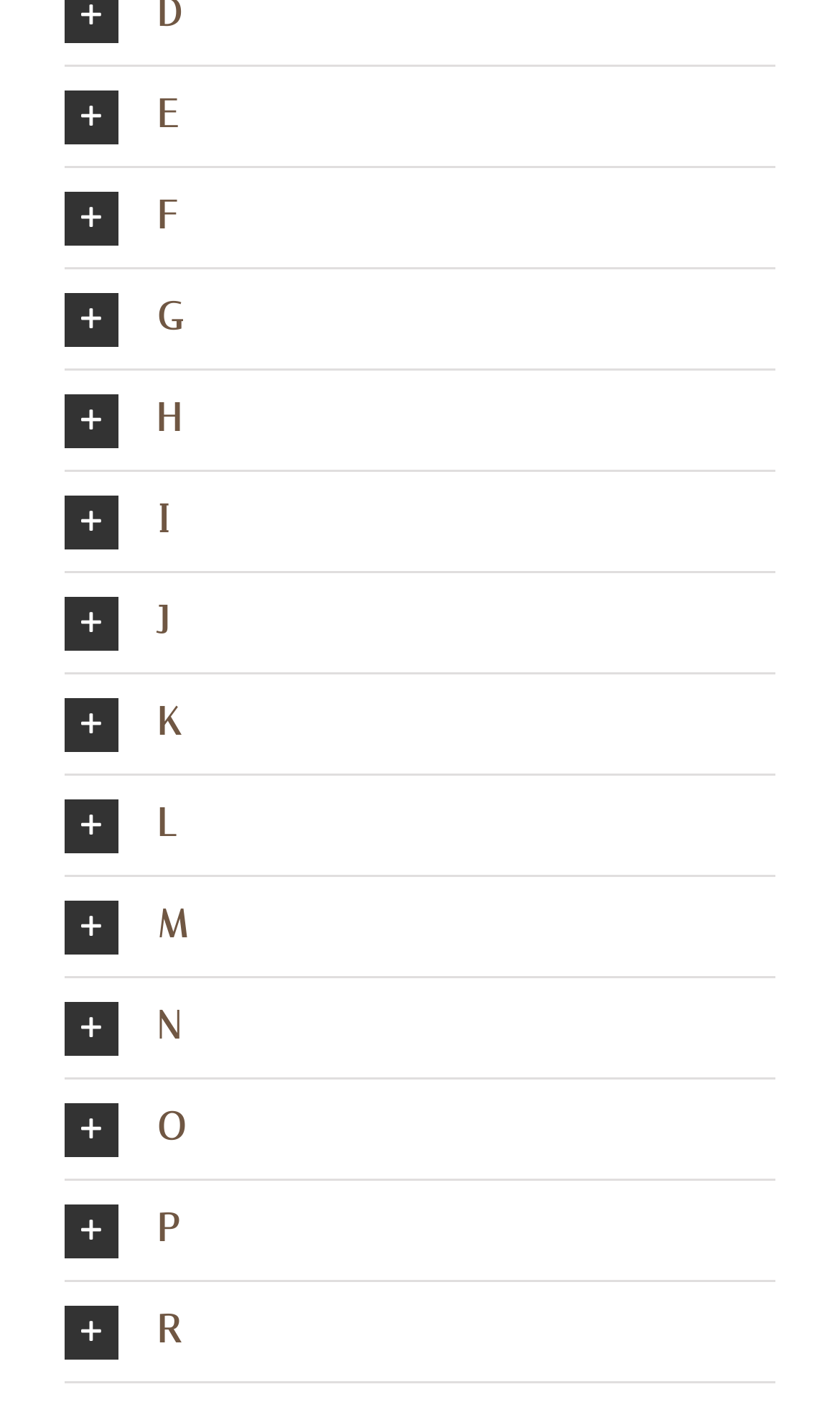Identify the bounding box coordinates of the element to click to follow this instruction: 'Click the 'E' button'. Ensure the coordinates are four float values between 0 and 1, provided as [left, top, right, bottom].

[0.077, 0.047, 0.923, 0.118]